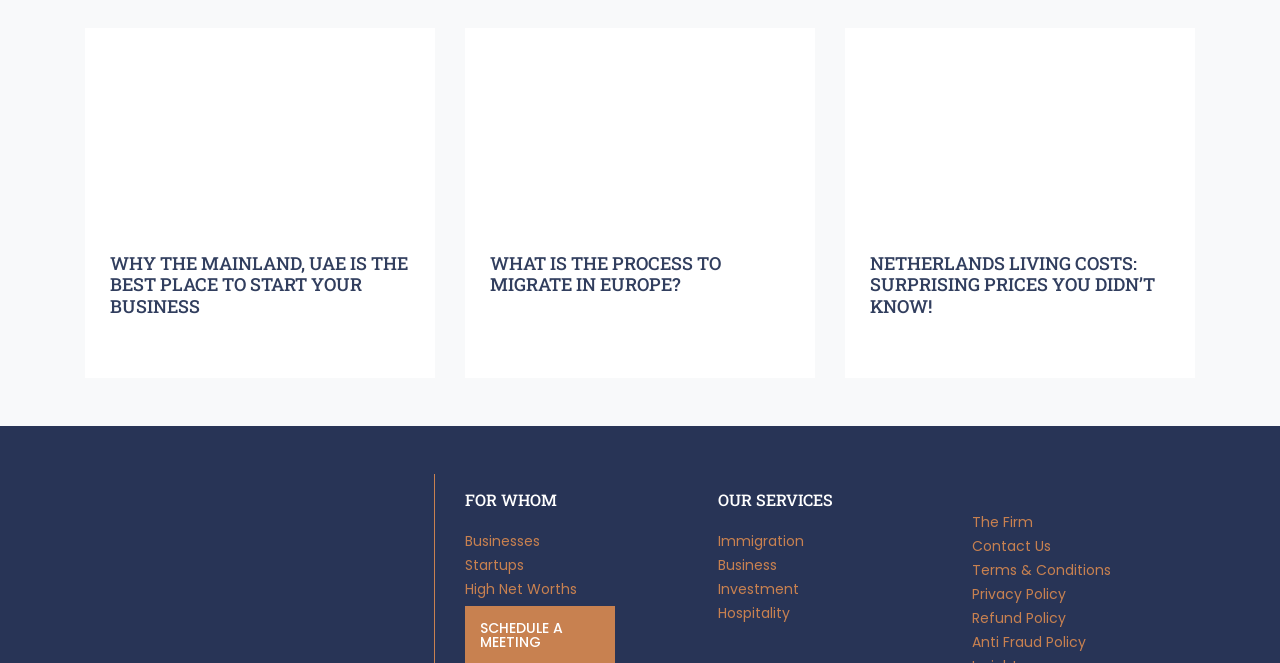Determine the bounding box coordinates of the section to be clicked to follow the instruction: "Explore 'Immigration' services". The coordinates should be given as four float numbers between 0 and 1, formatted as [left, top, right, bottom].

[0.561, 0.805, 0.736, 0.826]